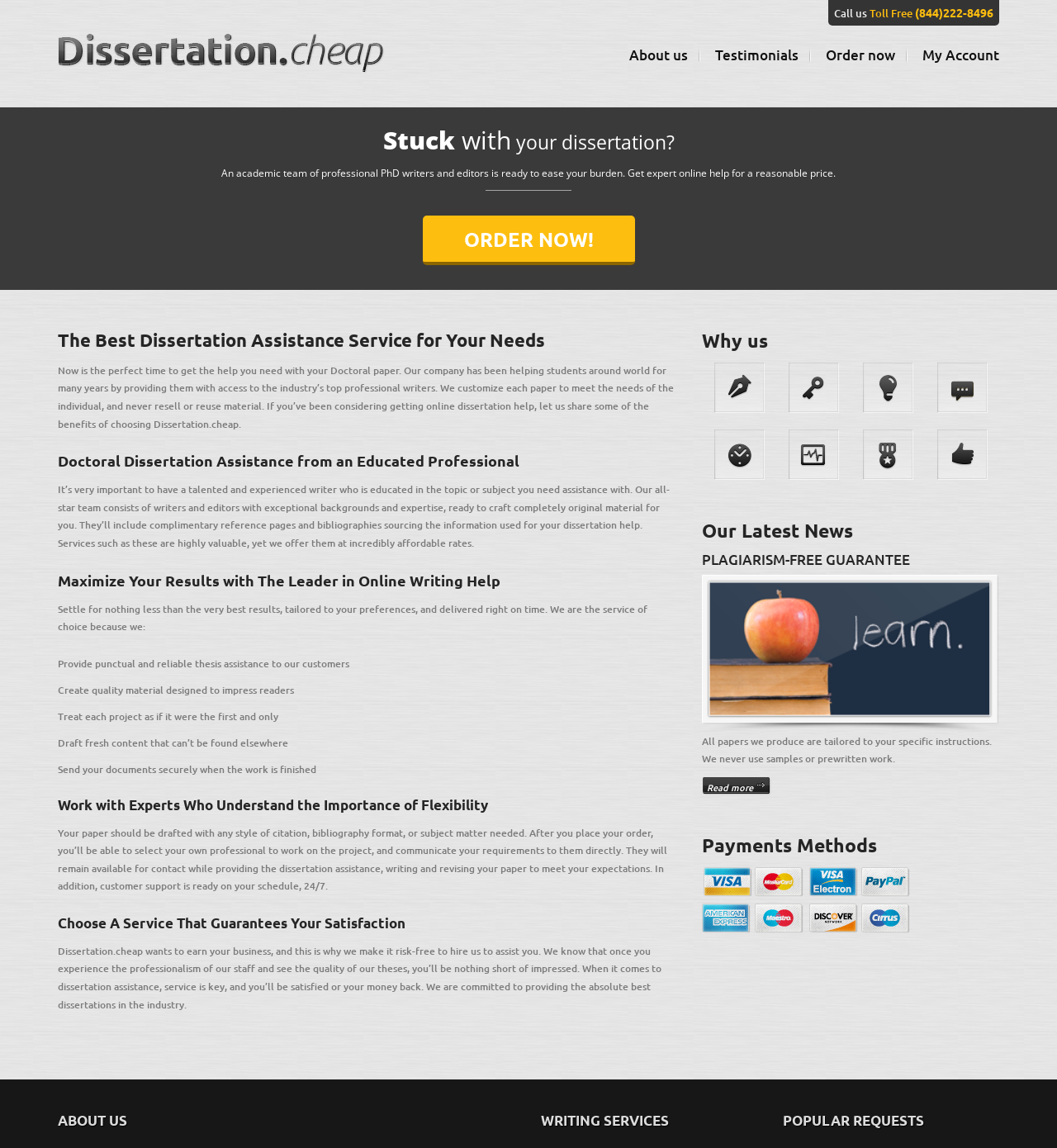Please determine the bounding box coordinates, formatted as (top-left x, top-left y, bottom-right x, bottom-right y), with all values as floating point numbers between 0 and 1. Identify the bounding box of the region described as: Testimonials

[0.677, 0.04, 0.755, 0.056]